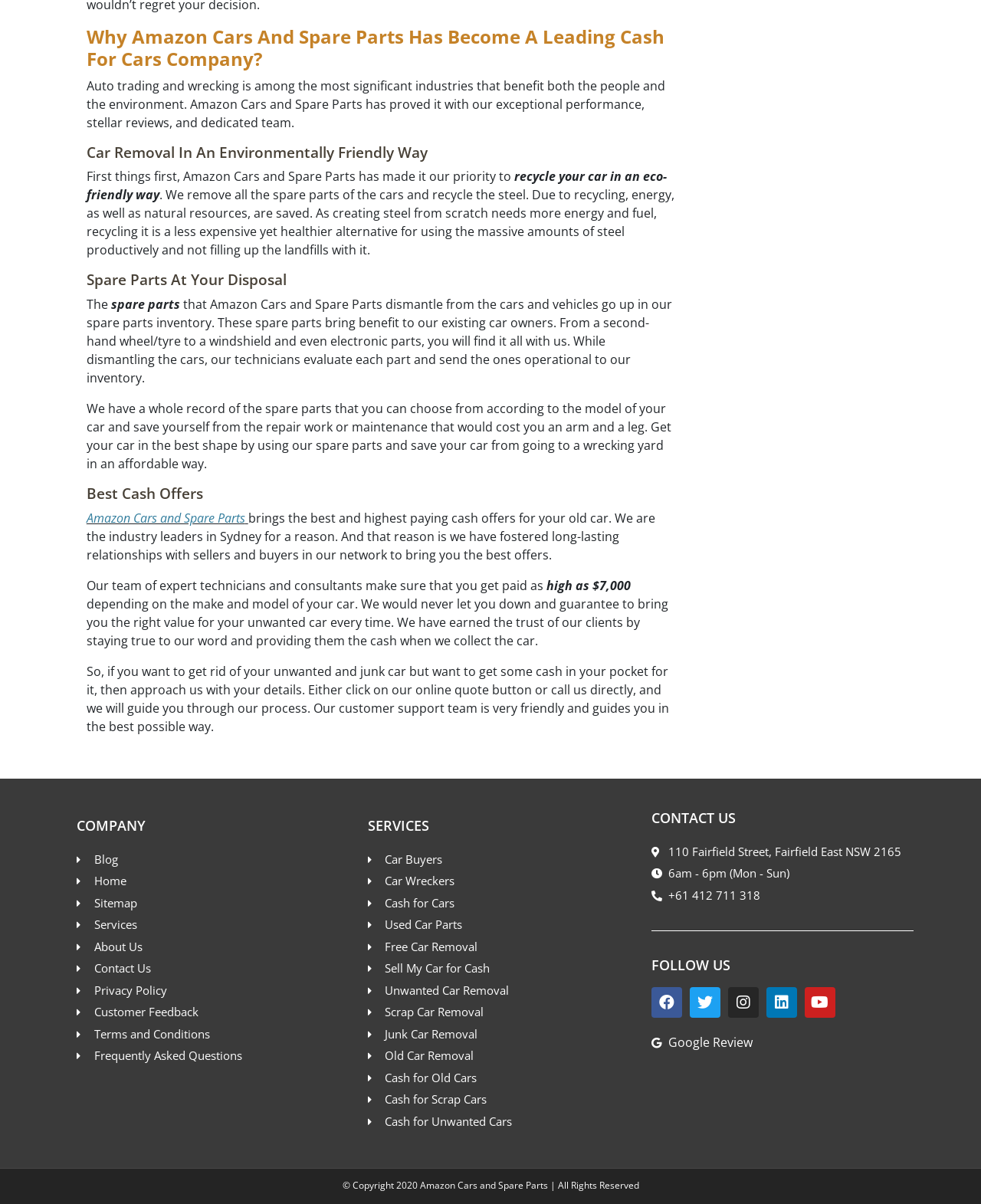What is the purpose of the company?
Kindly offer a detailed explanation using the data available in the image.

The purpose of the company can be inferred from the headings and text on the webpage, which mention car removal, spare parts, and cash offers for cars.